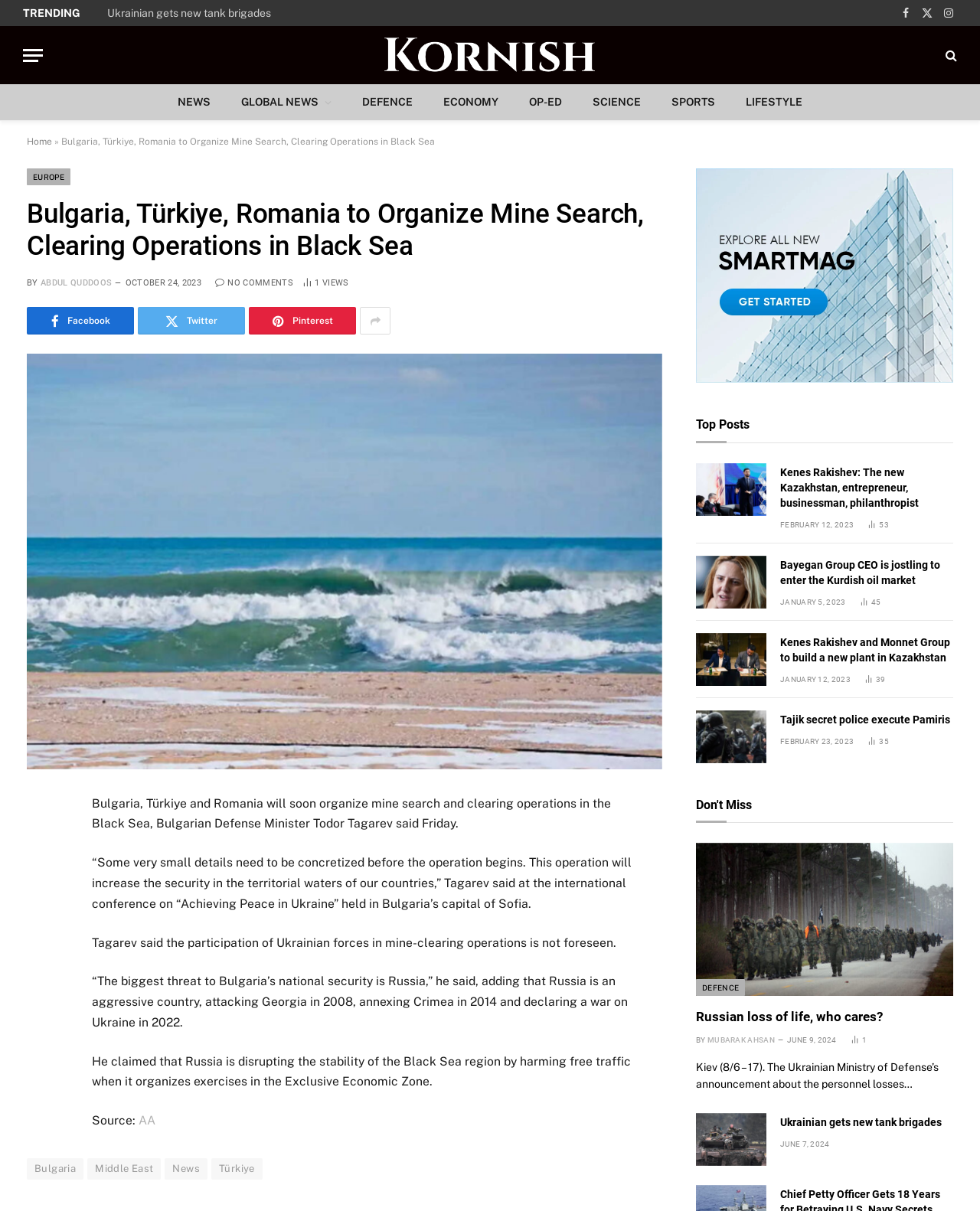Can you identify the bounding box coordinates of the clickable region needed to carry out this instruction: 'Click on the 'NEWS' link'? The coordinates should be four float numbers within the range of 0 to 1, stated as [left, top, right, bottom].

[0.166, 0.07, 0.23, 0.099]